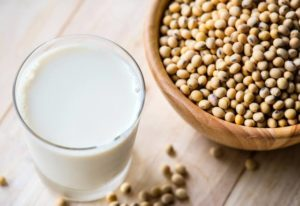What is the purpose of incorporating soy products into one's diet?
Please give a well-detailed answer to the question.

The caption states that soy products serve as a versatile and nutritious option for those looking to incorporate more plant-based foods into their diet, and that their protein content is significant in promoting overall wellness, which implies that the purpose of incorporating soy products into one's diet is to promote overall wellness.